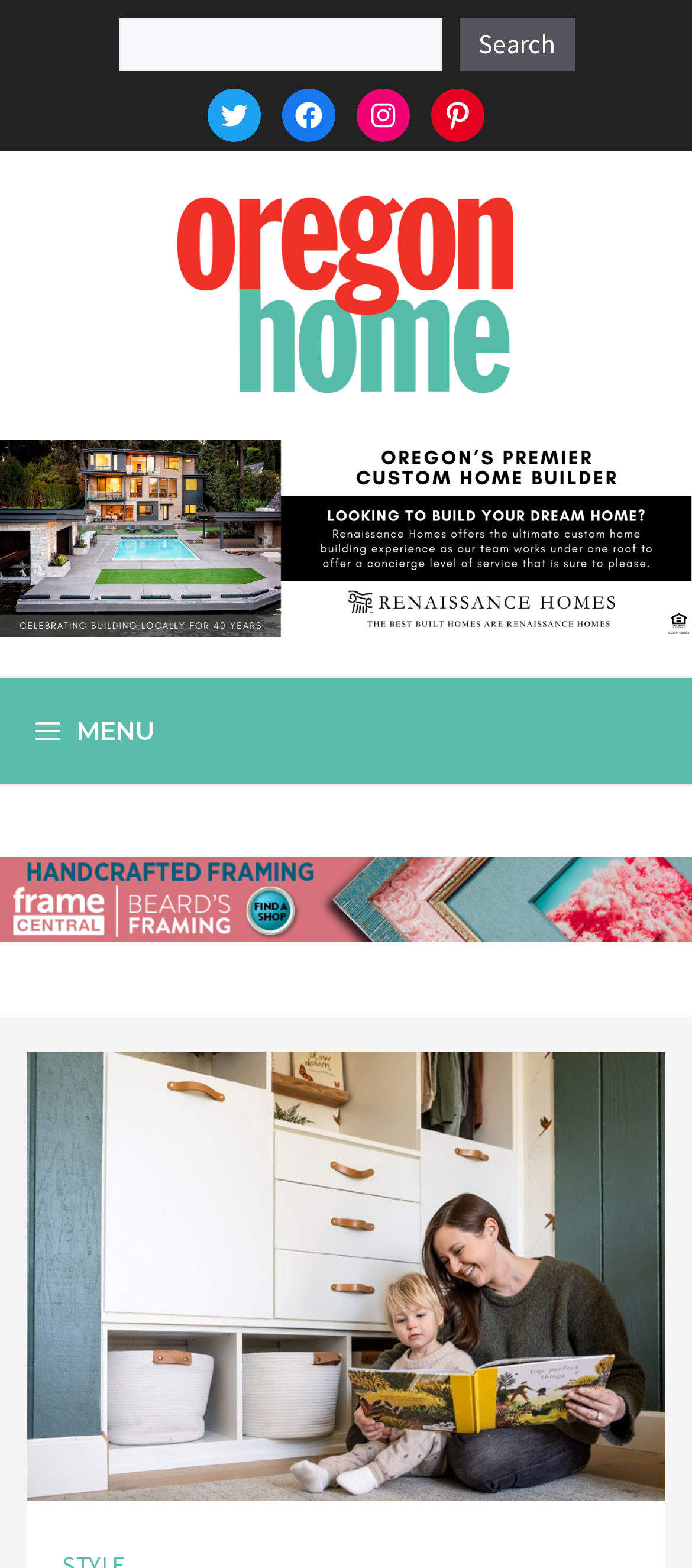Please determine the bounding box coordinates, formatted as (top-left x, top-left y, bottom-right x, bottom-right y), with all values as floating point numbers between 0 and 1. Identify the bounding box of the region described as: alt="Oregon Home"

[0.244, 0.176, 0.756, 0.197]